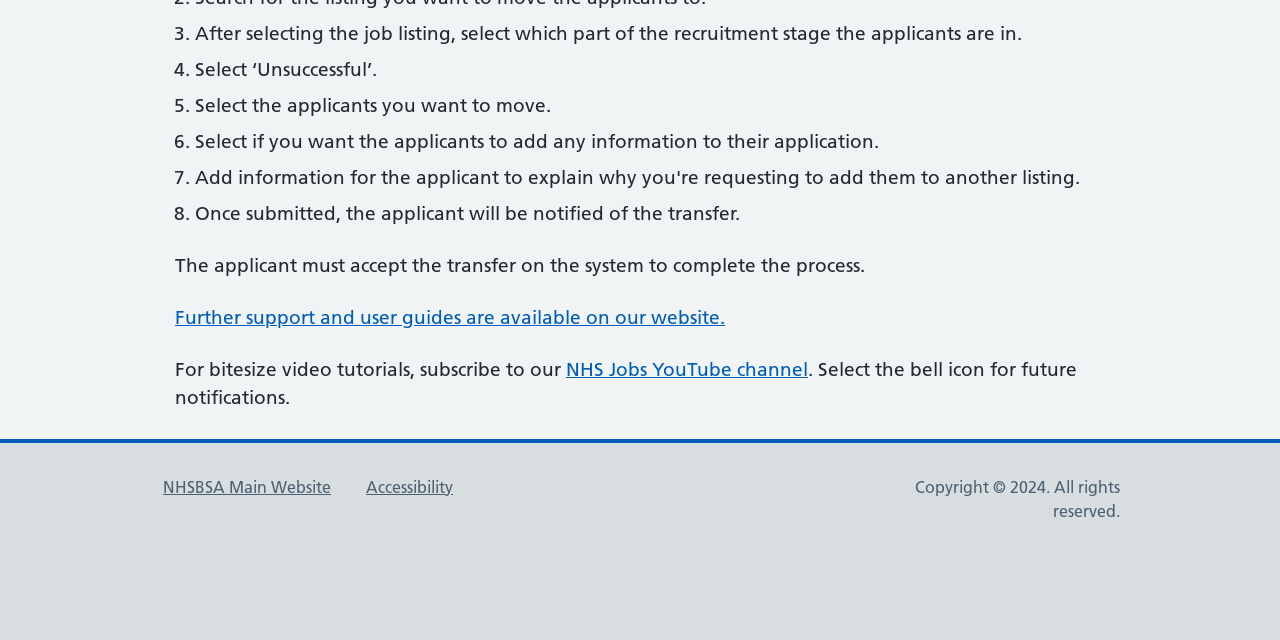Provide the bounding box coordinates for the UI element that is described by this text: "RSS". The coordinates should be in the form of four float numbers between 0 and 1: [left, top, right, bottom].

None